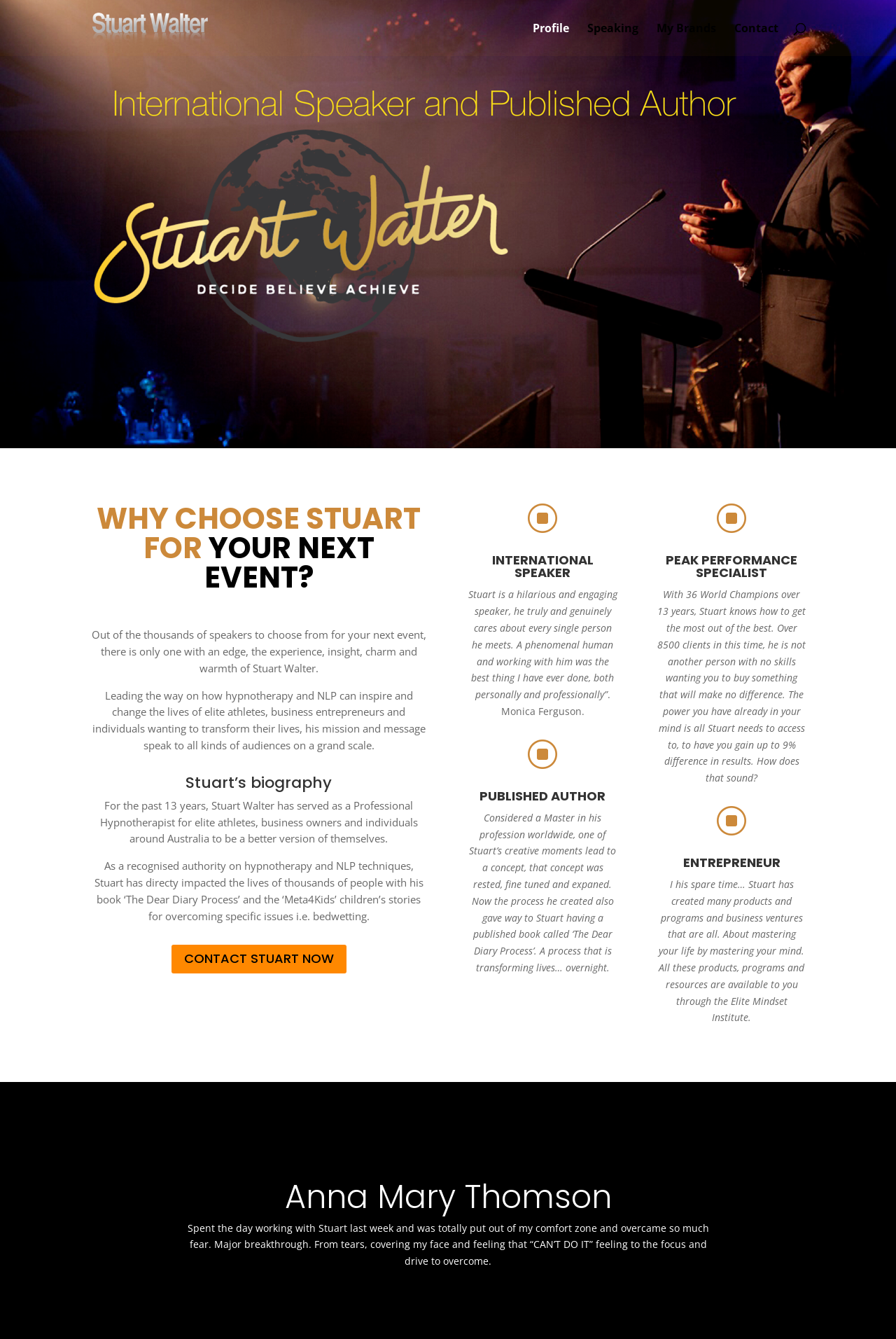Please identify the bounding box coordinates for the region that you need to click to follow this instruction: "View page 4".

[0.083, 0.94, 0.12, 0.965]